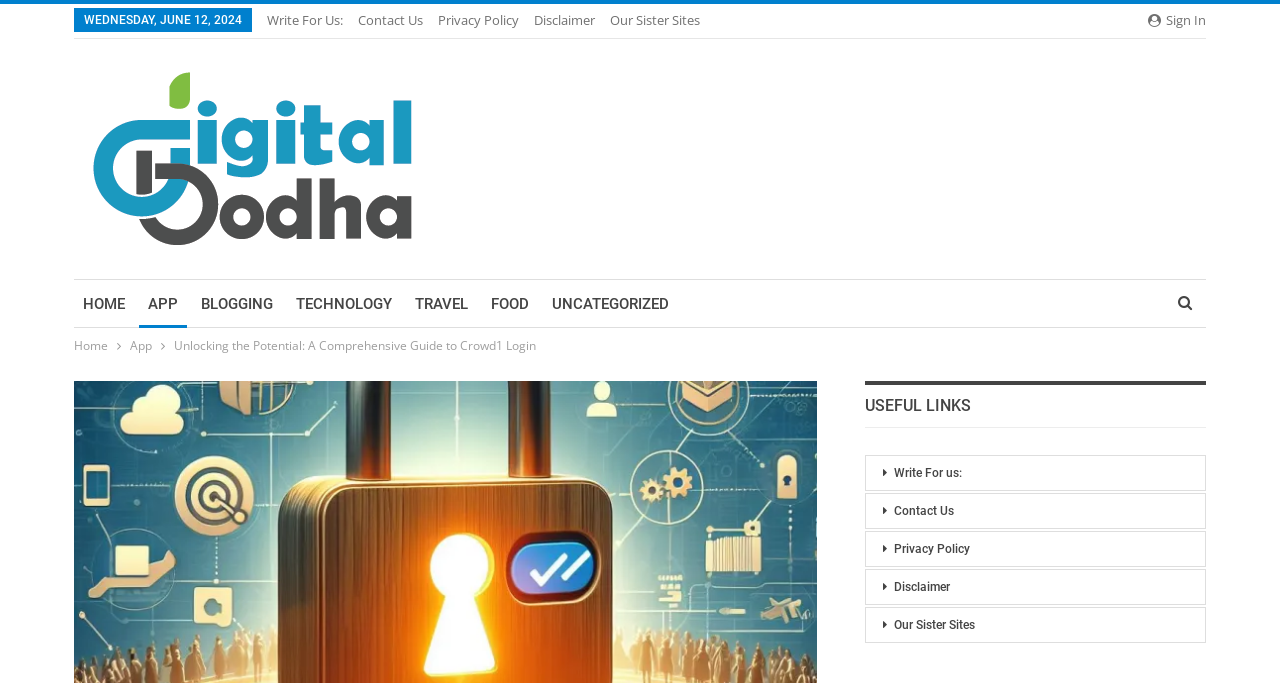What is the name of the website?
Use the image to answer the question with a single word or phrase.

Digital Bodha